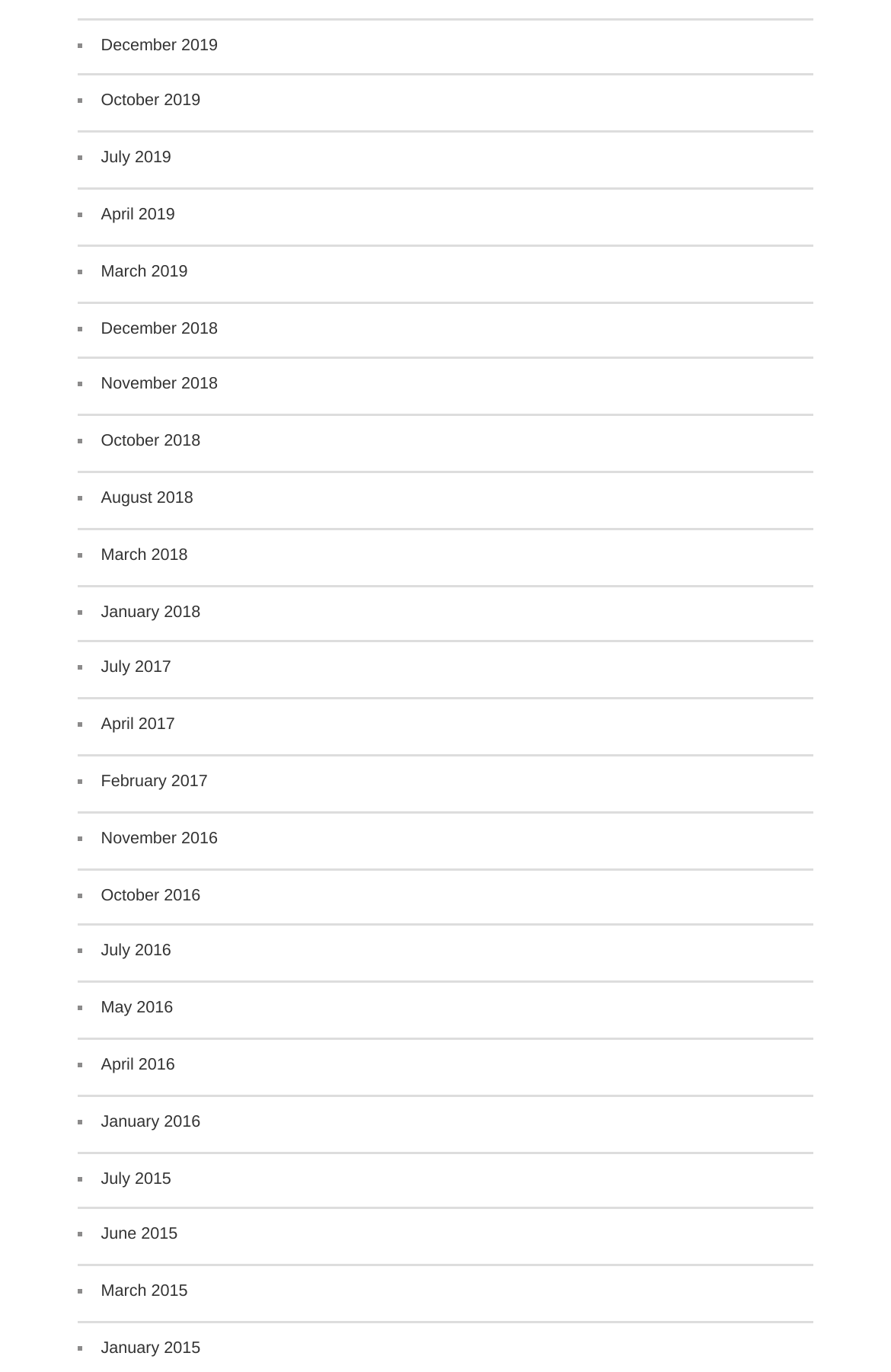Pinpoint the bounding box coordinates of the clickable element needed to complete the instruction: "View July 2015". The coordinates should be provided as four float numbers between 0 and 1: [left, top, right, bottom].

[0.113, 0.85, 0.192, 0.865]